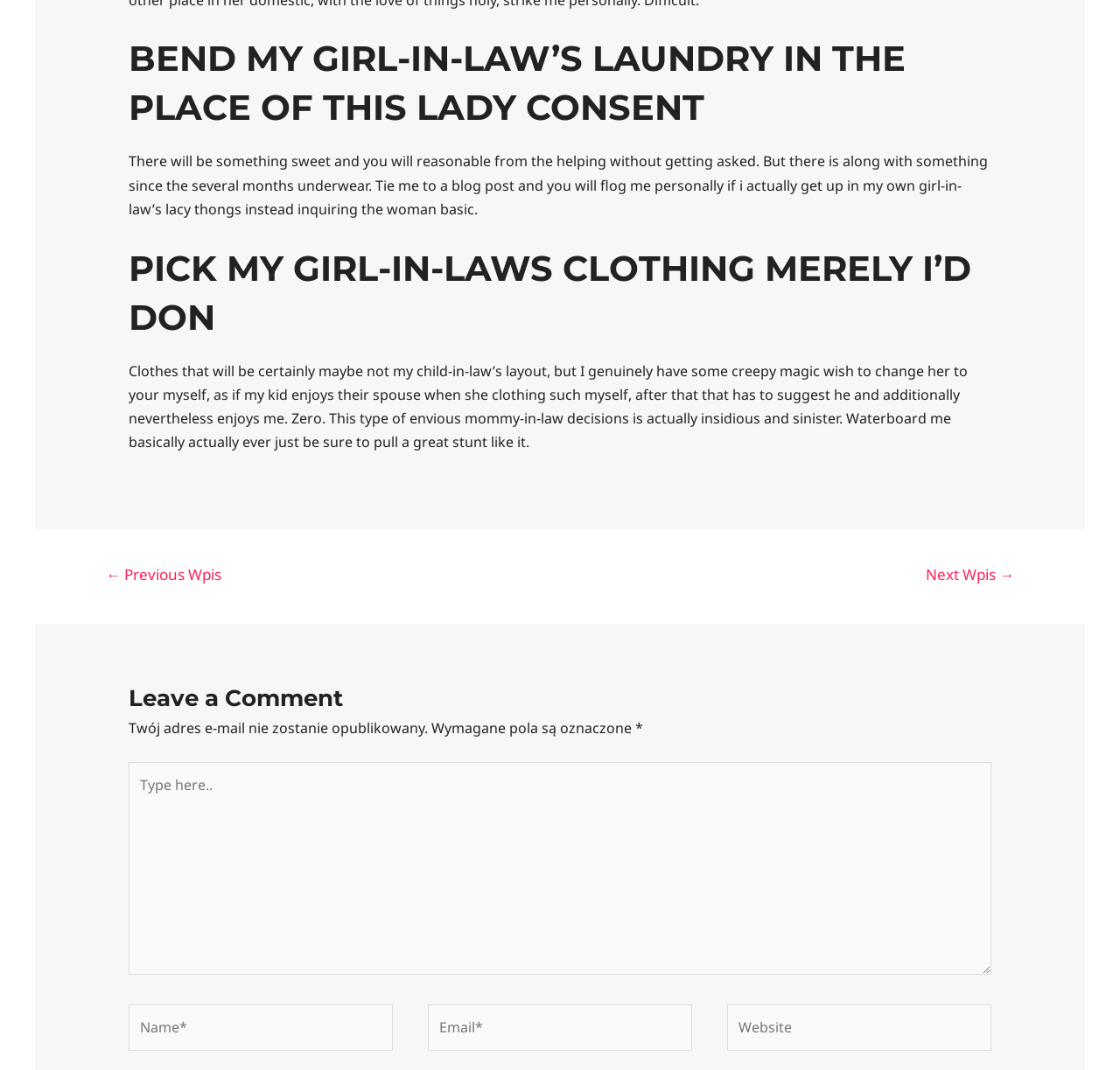Extract the bounding box for the UI element that matches this description: "← Previous Wpis".

[0.074, 0.522, 0.218, 0.555]